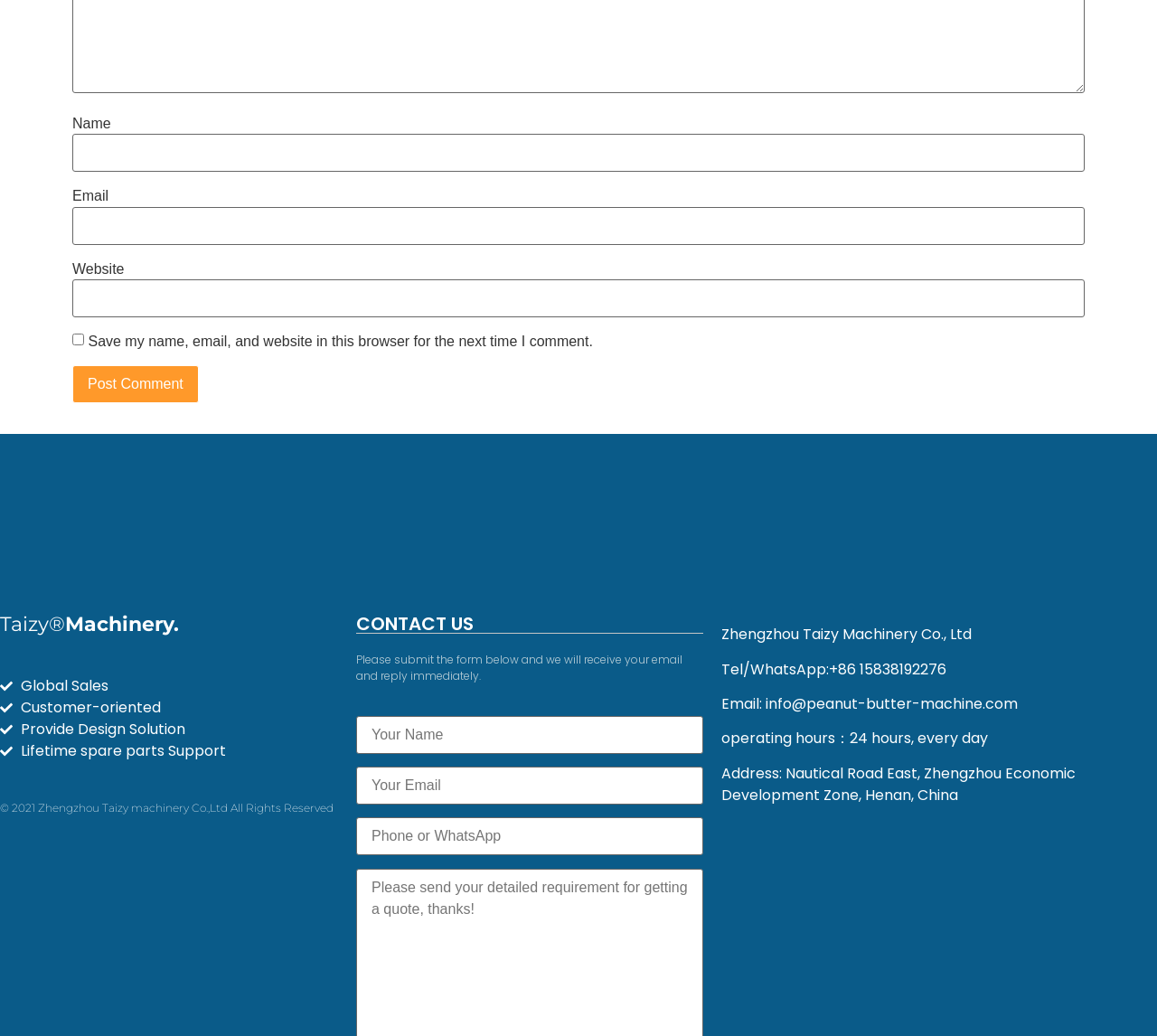Give the bounding box coordinates for this UI element: "Home". The coordinates should be four float numbers between 0 and 1, arranged as [left, top, right, bottom].

None